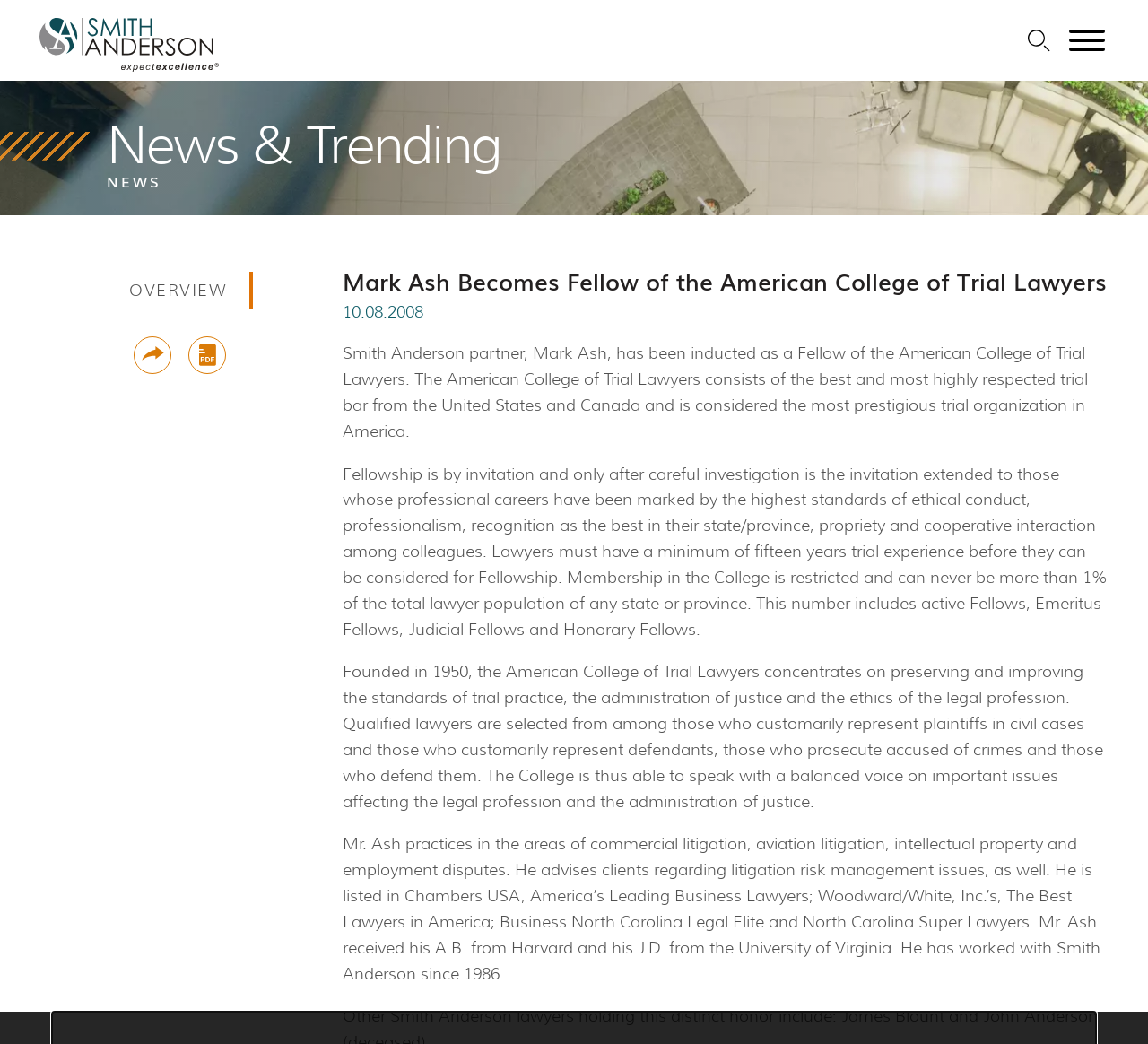What is the purpose of the 'Share' button?
Please provide a single word or phrase based on the screenshot.

To share the news article